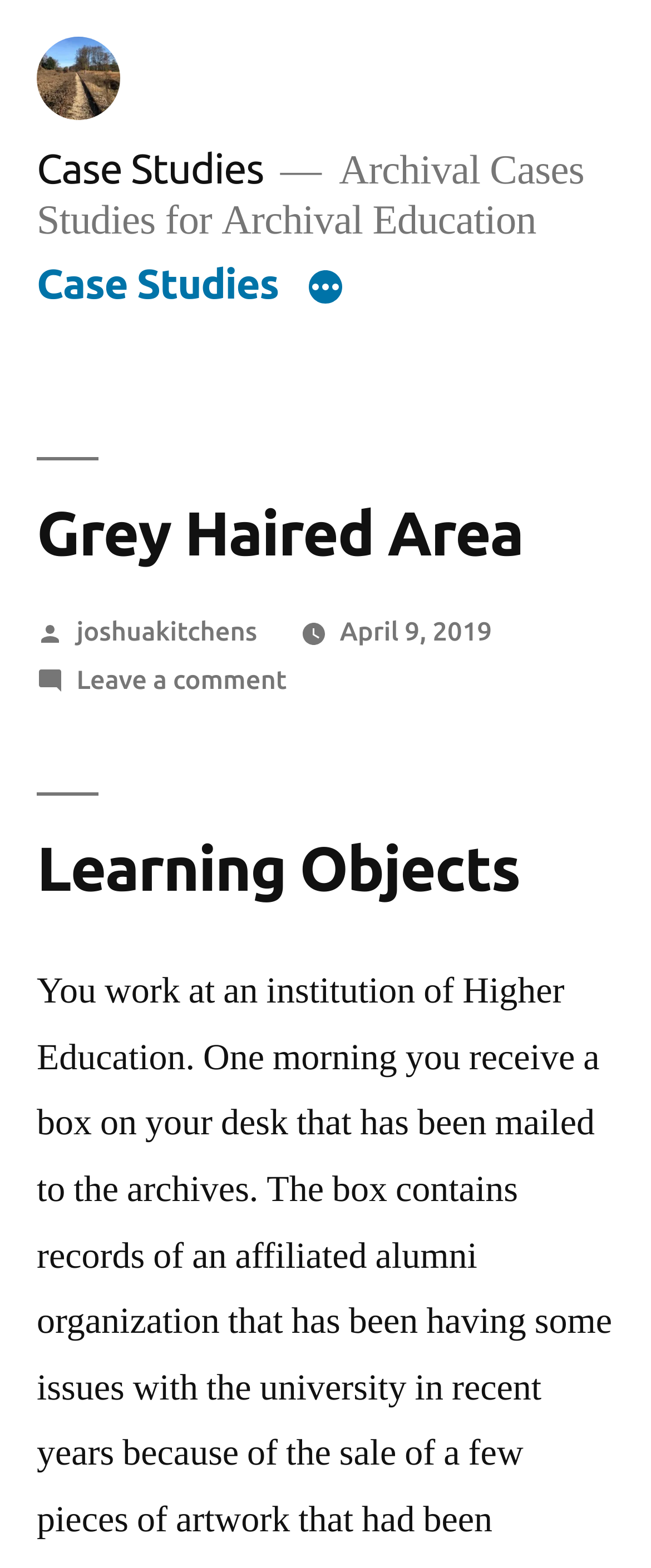Respond to the following question using a concise word or phrase: 
What is the name of the case study section?

Archival Cases Studies